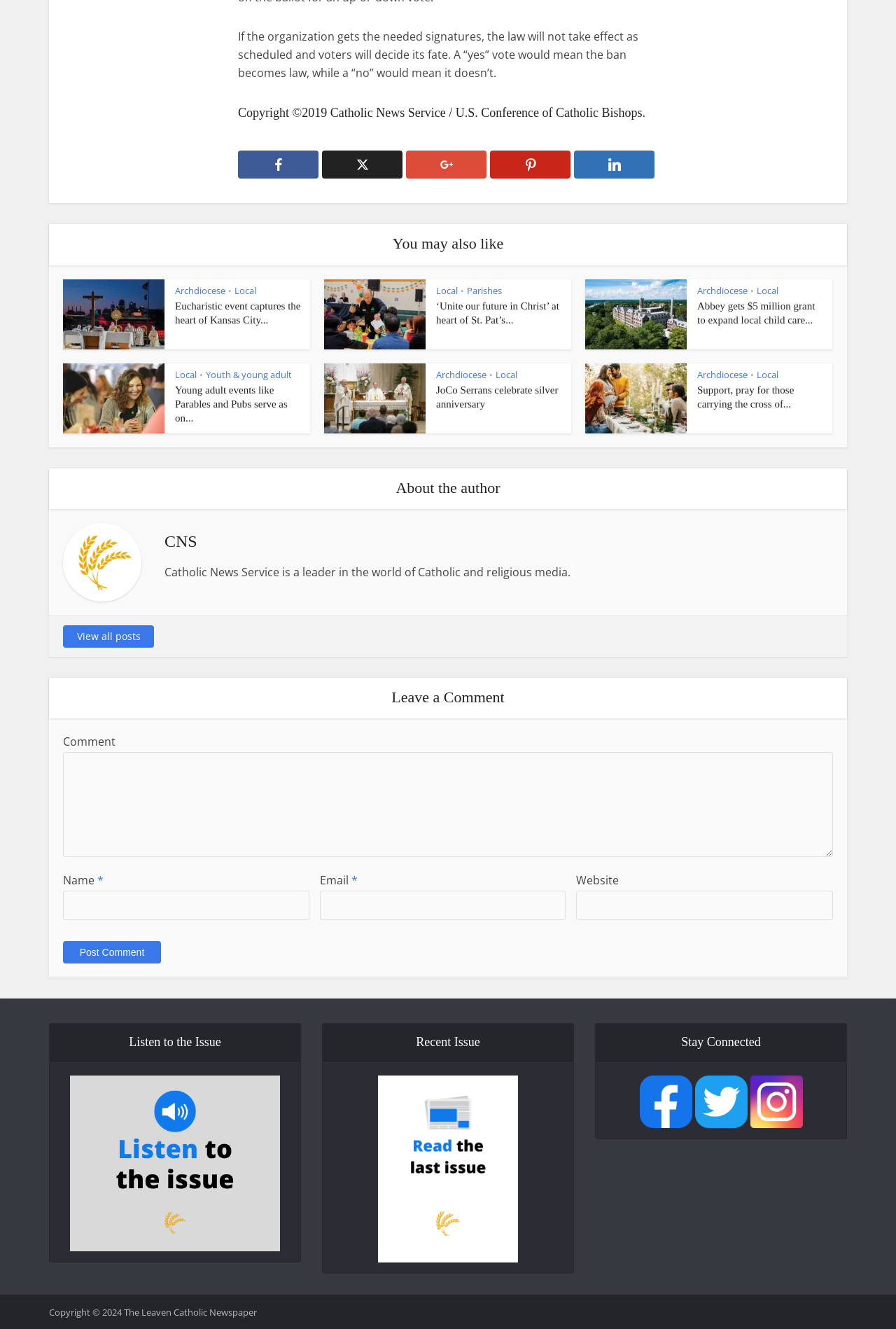What is the 'Listen to the Issue' section for?
Provide a detailed and well-explained answer to the question.

The 'Listen to the Issue' section seems to be providing an option for users to listen to an audio version of the issue, with a link to 'Listen to the Leaven' and an accompanying image.